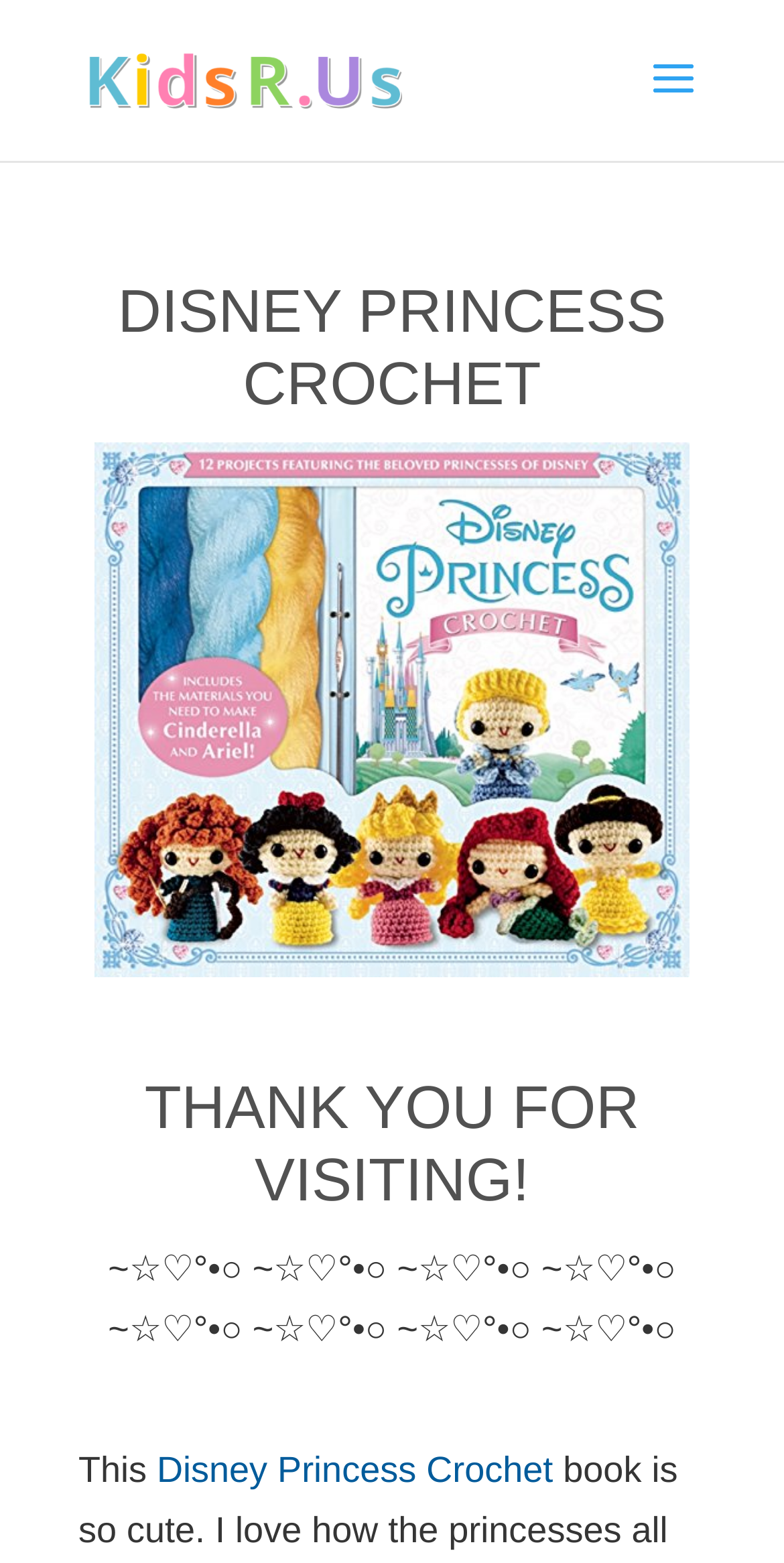Please give a one-word or short phrase response to the following question: 
What is the website's greeting message?

THANK YOU FOR VISITING!